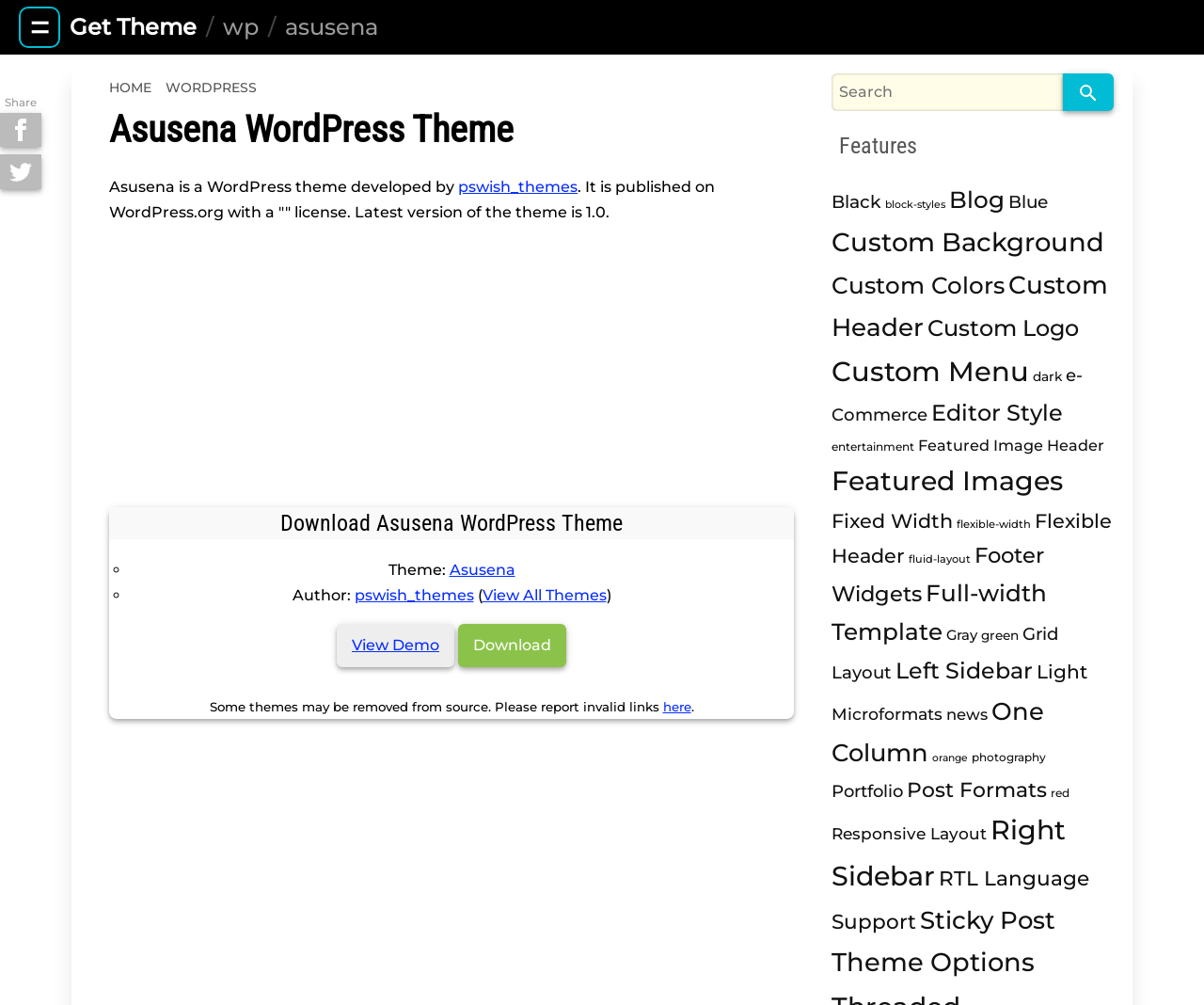Provide the bounding box coordinates for the UI element that is described as: "Flexible Header".

[0.691, 0.506, 0.923, 0.565]